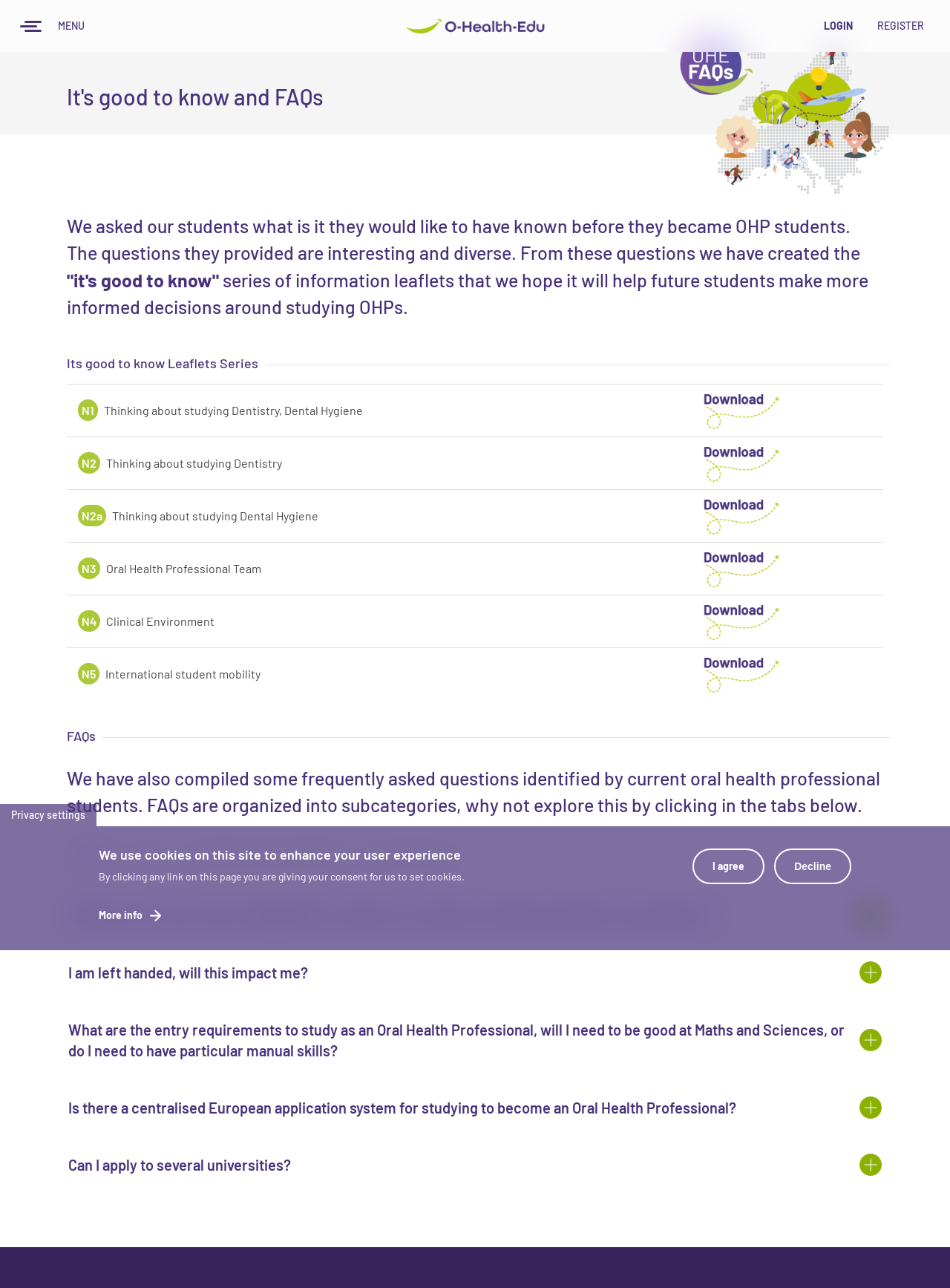Provide a short, one-word or phrase answer to the question below:
What type of information can be found in the 'Its good to know Leaflets Series'?

Information about studying OHPs